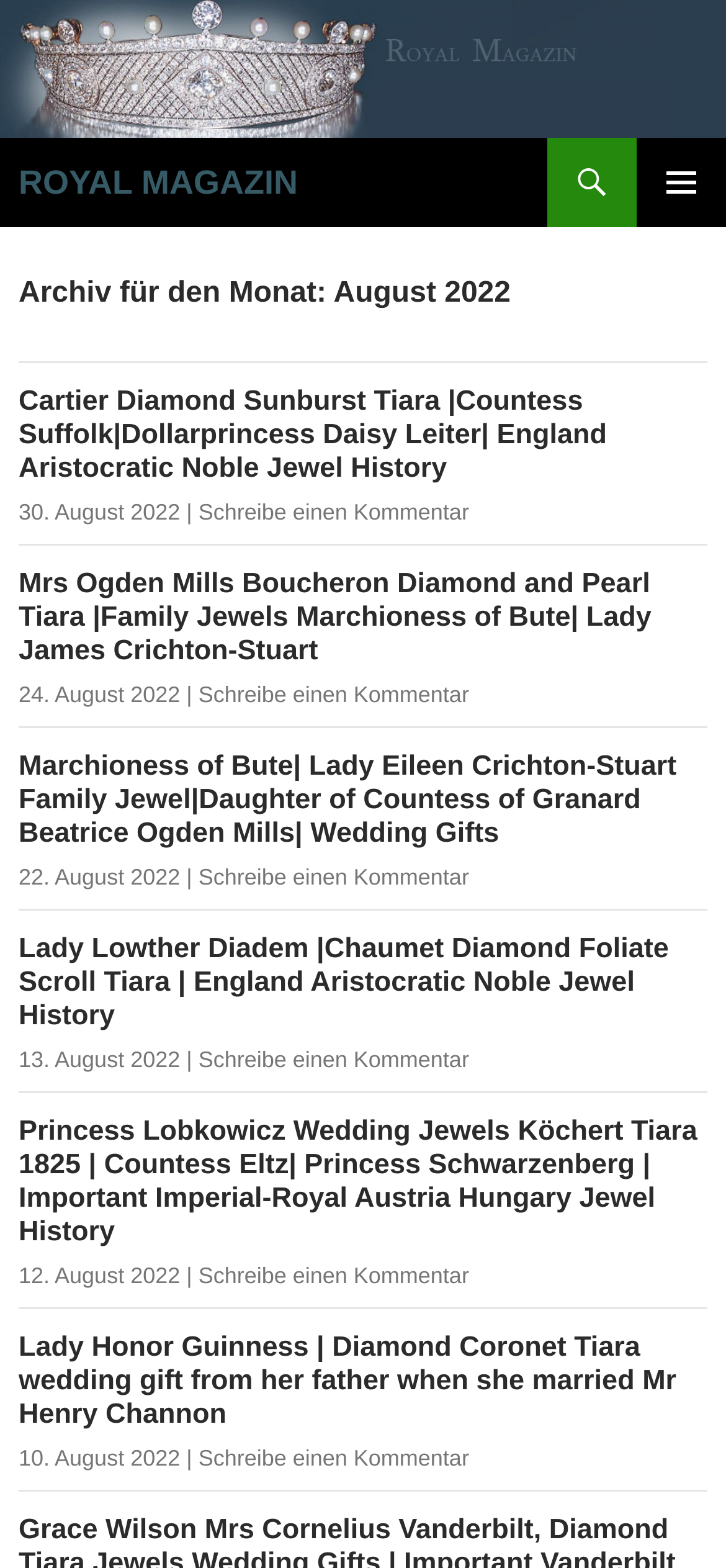Please reply to the following question with a single word or a short phrase:
What is the date of the last article?

10. August 2022